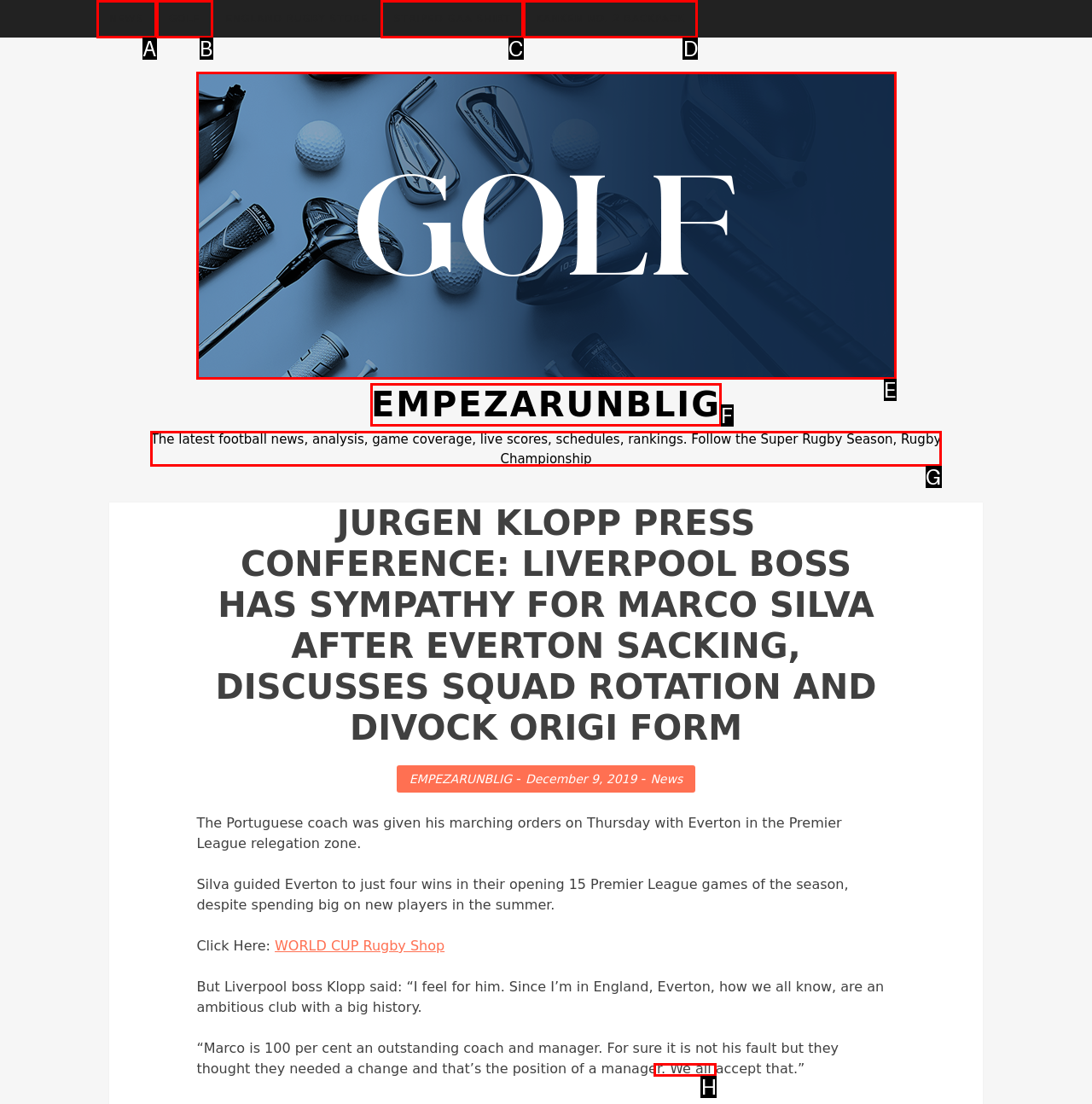Select the UI element that should be clicked to execute the following task: Read the latest football news
Provide the letter of the correct choice from the given options.

G